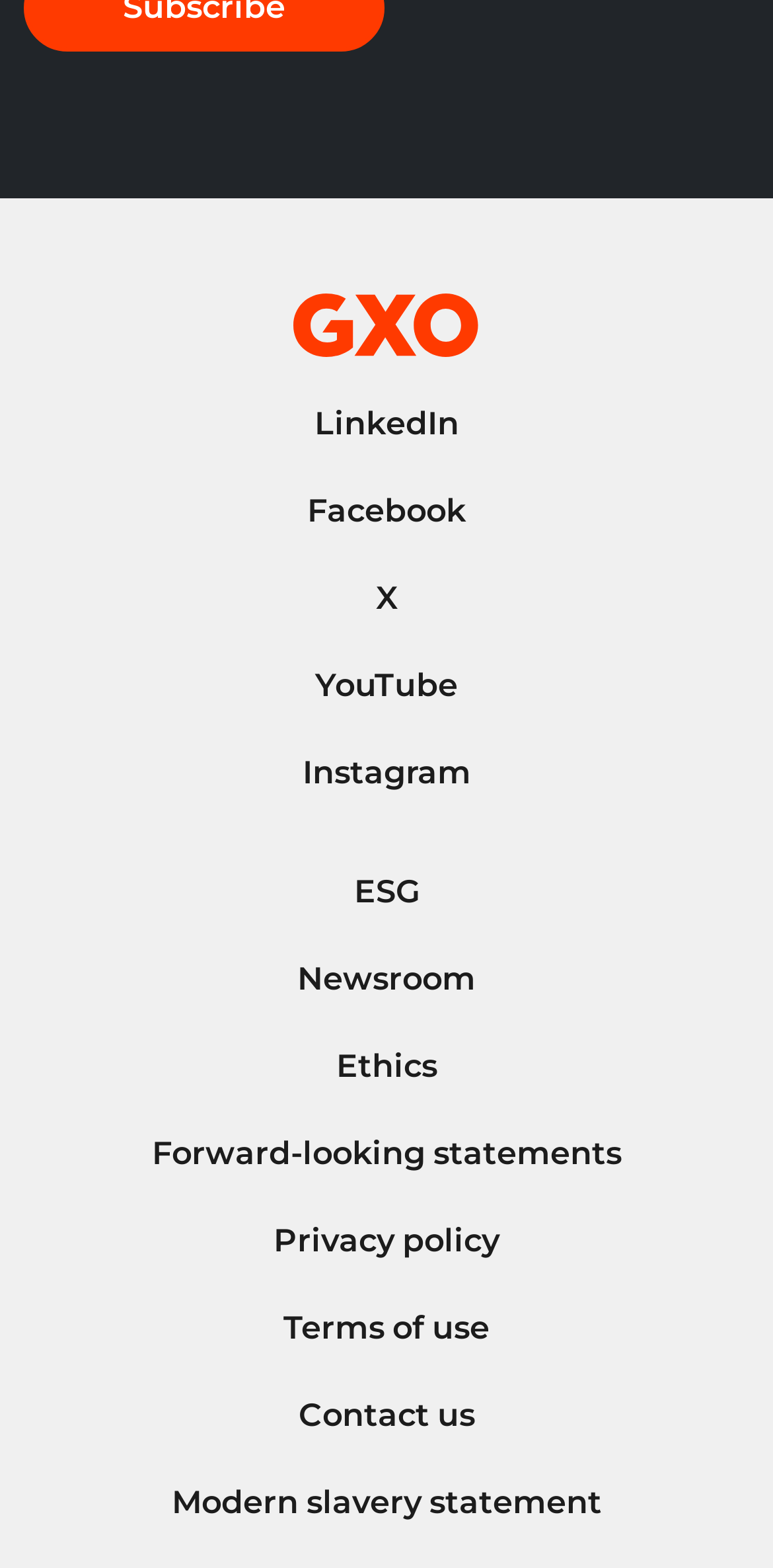Locate the bounding box coordinates of the clickable region to complete the following instruction: "Read GXO's news."

[0.031, 0.603, 0.969, 0.648]